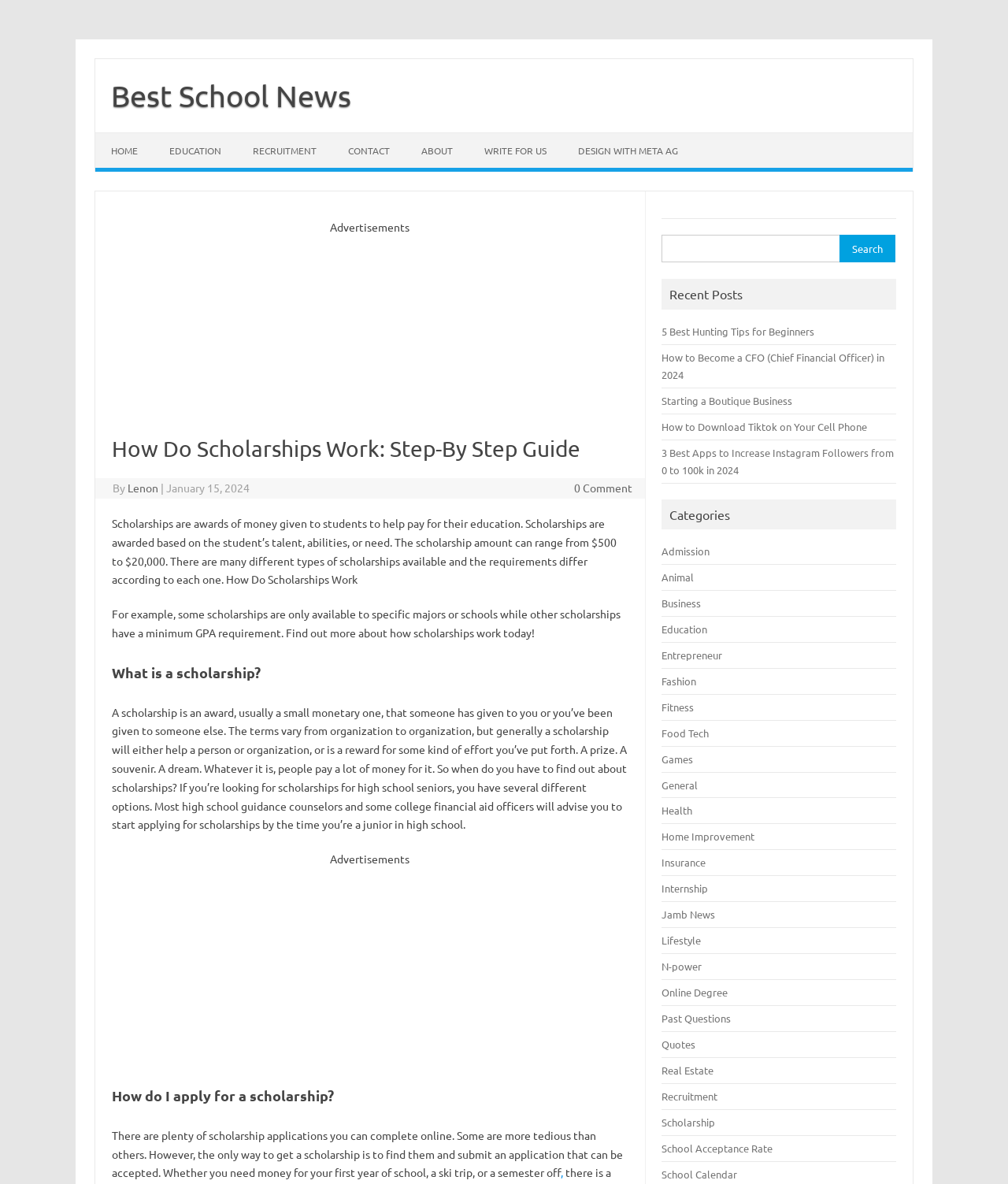Please identify the bounding box coordinates for the region that you need to click to follow this instruction: "Read the 'LOCAL BEEF SOURCING GUIDE' article".

None